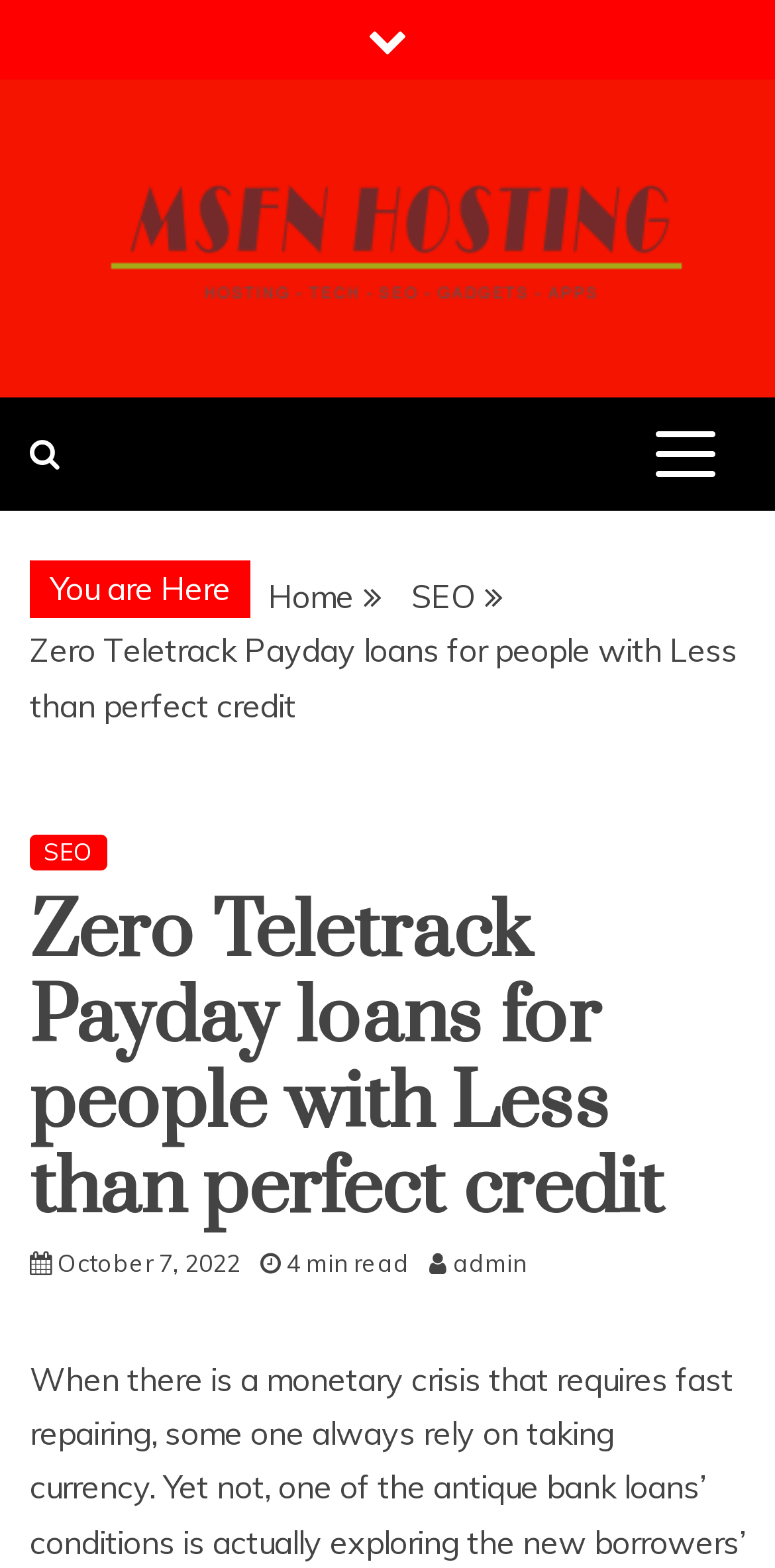Identify the bounding box of the UI component described as: "admin".

[0.585, 0.795, 0.705, 0.814]